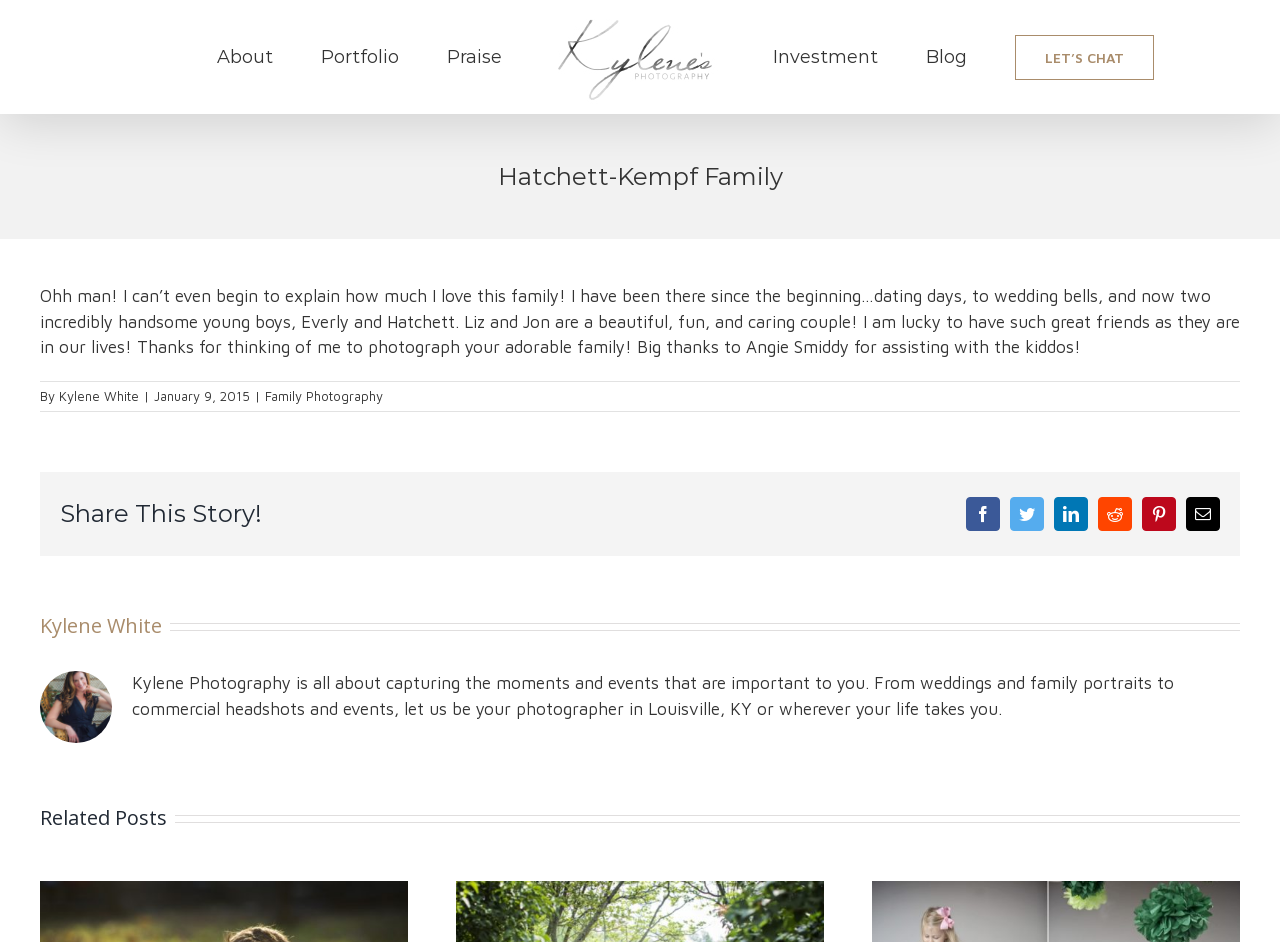What is the name of the family in the story?
Based on the image, respond with a single word or phrase.

Hatchett-Kempf Family